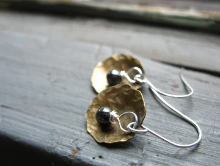Use a single word or phrase to answer the following:
Who designed the earrings?

Jaclyn Dreyer